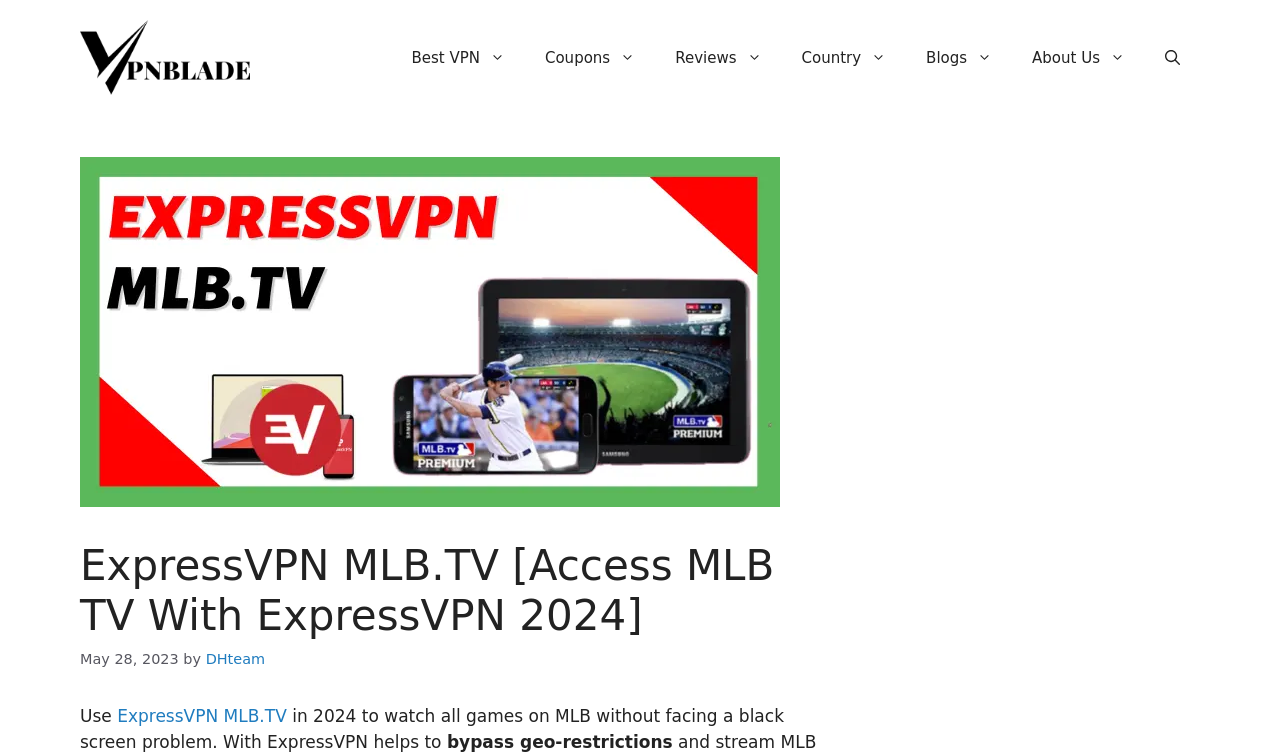Identify the bounding box coordinates of the part that should be clicked to carry out this instruction: "Read the ExpressVPN MLB.TV article".

[0.092, 0.938, 0.224, 0.964]